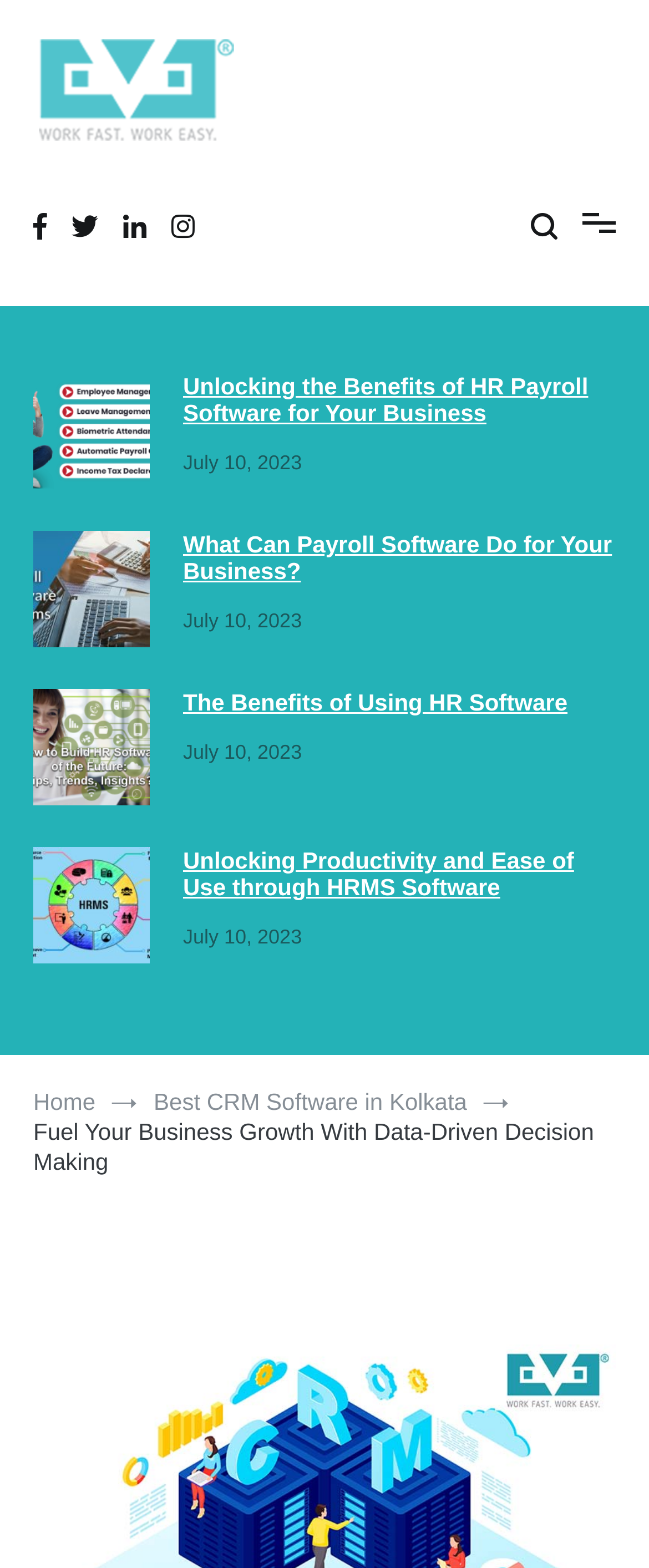Provide the bounding box coordinates of the section that needs to be clicked to accomplish the following instruction: "View HR Payroll Software page."

[0.051, 0.238, 0.282, 0.317]